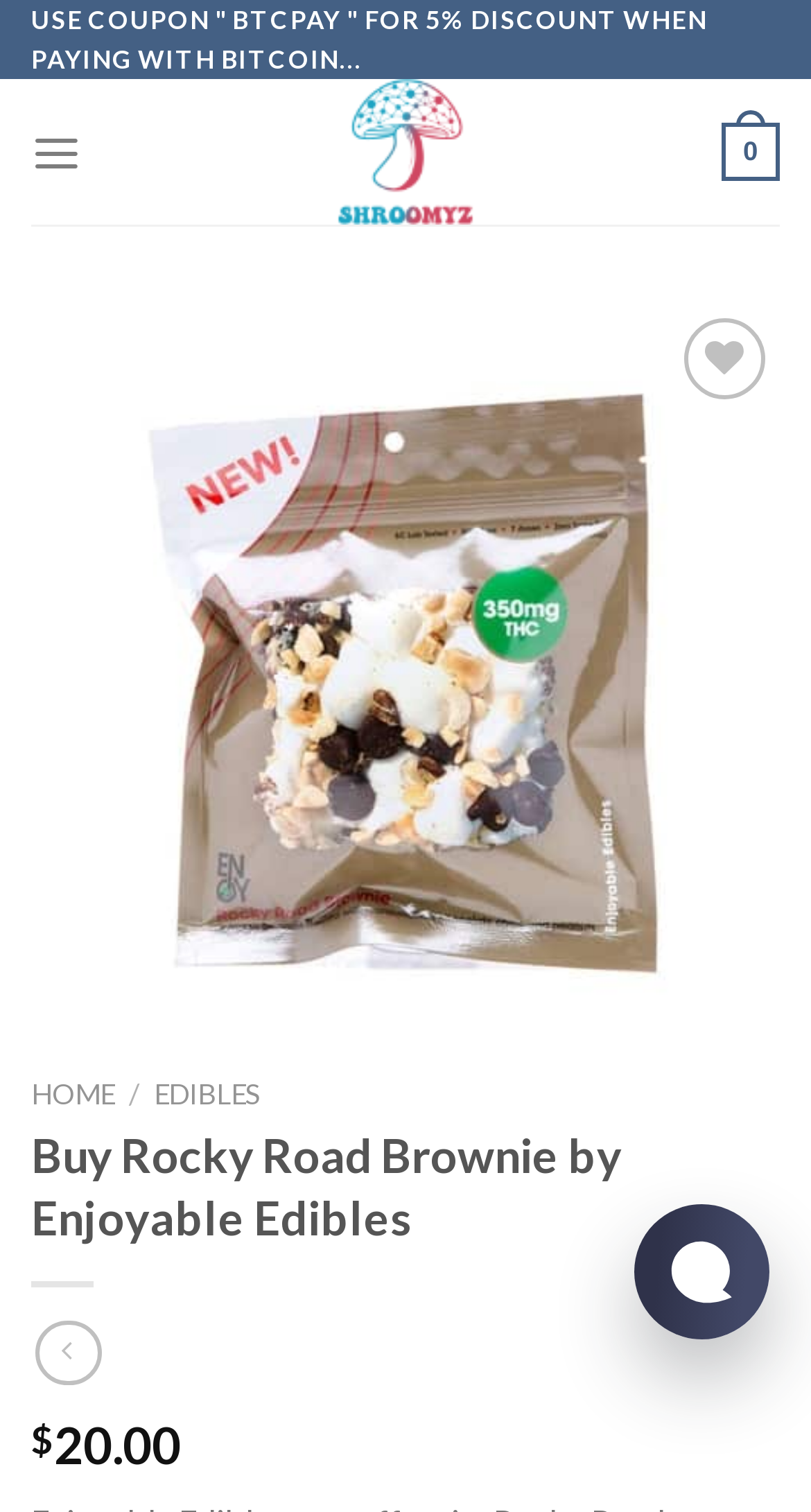Create an elaborate caption for the webpage.

This webpage is an e-commerce page for a psilocybin chocolate store, specifically showcasing the Rocky Road Brownie product by Enjoyable Edibles. At the top, there is a promotional message offering a 5% discount for Bitcoin payments. Below this, there is a link to the psilocybin chocolate store, accompanied by an image. 

To the right of the promotional message, there is a menu link, which is not expanded. Further to the right, there is a link with the text "0" and a wishlist button. Below the wishlist button, there is an "Add to wishlist" link.

The main product image is displayed prominently, taking up most of the page's width. Below the image, there are navigation buttons for previous and next products, although they are currently disabled. 

The page's navigation menu is located at the bottom, with links to "HOME" and "EDIBLES" separated by a slash. The product title, "Buy Rocky Road Brownie by Enjoyable Edibles", is displayed as a heading below the navigation menu. 

On the bottom right, there is a currency symbol and the product price, $20.00.